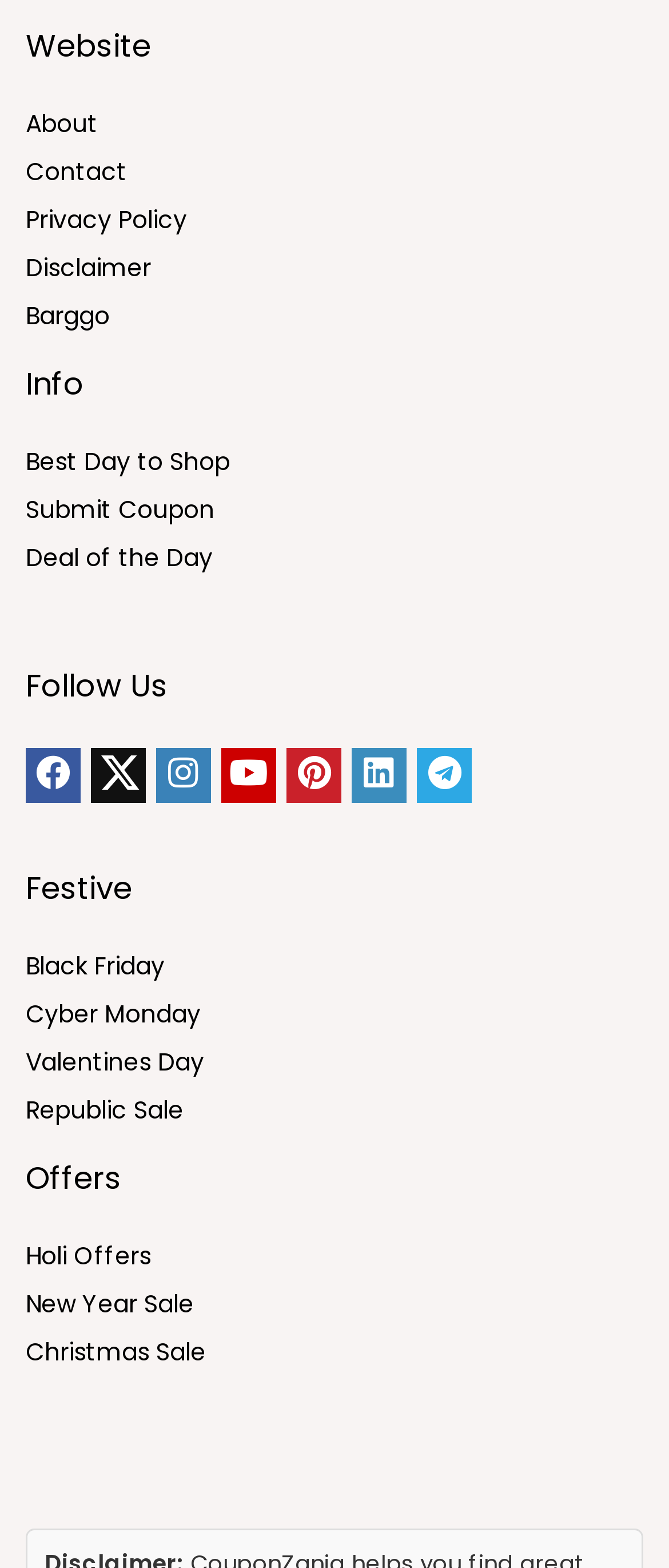Can you pinpoint the bounding box coordinates for the clickable element required for this instruction: "Click on About"? The coordinates should be four float numbers between 0 and 1, i.e., [left, top, right, bottom].

[0.038, 0.068, 0.146, 0.09]